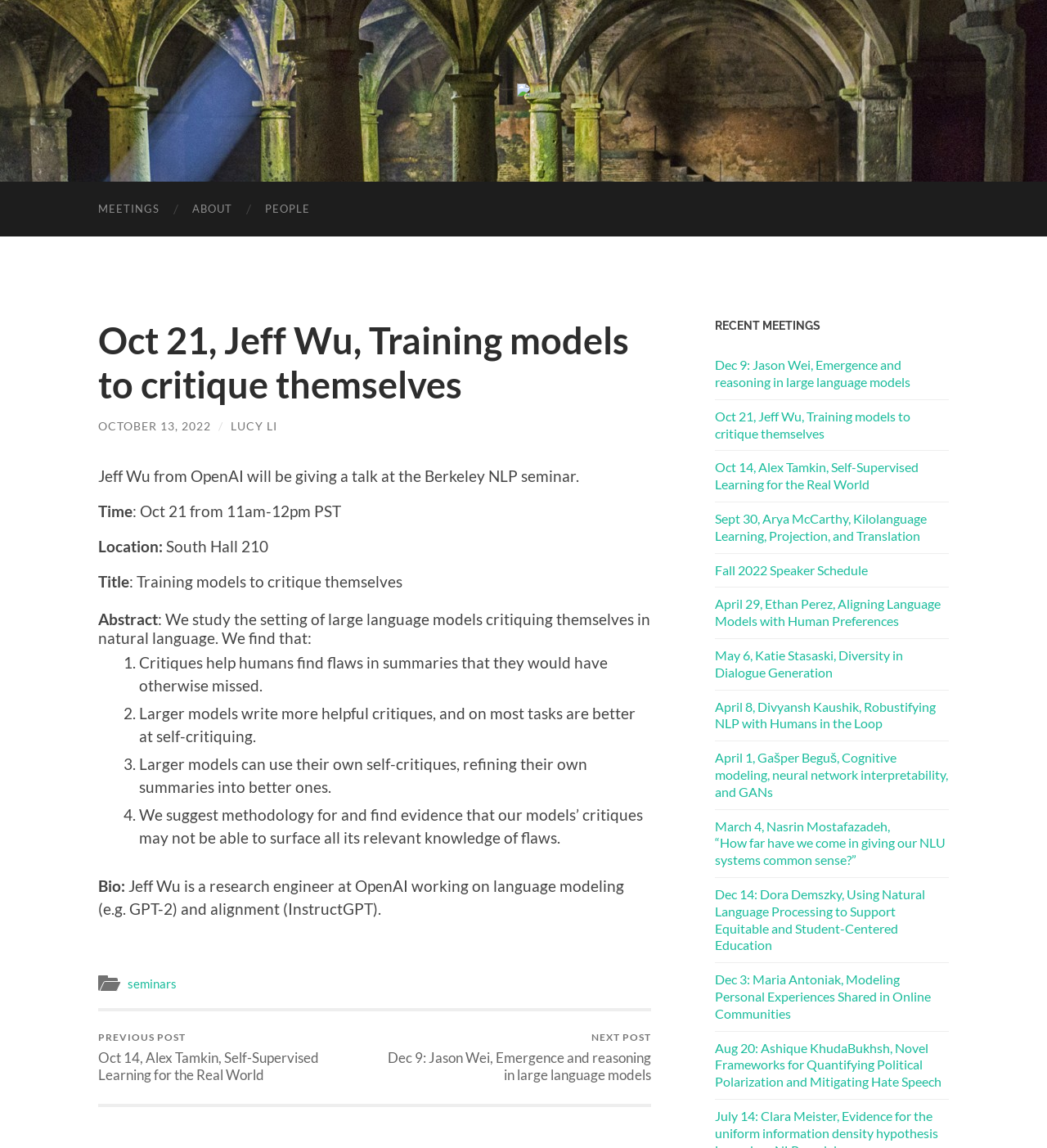Give an in-depth explanation of the webpage layout and content.

This webpage appears to be a seminar page for the Berkeley NLP Seminar series. At the top, there is a link to "Berkeley NLP Seminar" accompanied by an image. Below this, there are three links to "MEETINGS", "ABOUT", and "PEOPLE" respectively.

The main content of the page is an article about an upcoming seminar by Jeff Wu from OpenAI, titled "Training models to critique themselves". The article is divided into sections, including a heading with the title and date of the seminar, a brief description of the talk, details about the time and location, and an abstract of the talk.

The abstract is further divided into four points, each with a list marker and a brief description. Below the abstract, there is a bio of Jeff Wu, describing his work at OpenAI.

On the right side of the page, there are links to previous and next posts, including seminars by Alex Tamkin and Jason Wei. Below this, there is a section titled "RECENT MEETINGS" with links to several seminars, including the one by Jeff Wu, as well as seminars by other speakers.

Overall, the page provides information about an upcoming seminar, including the title, date, time, location, and abstract, as well as links to related seminars and information about the speaker.